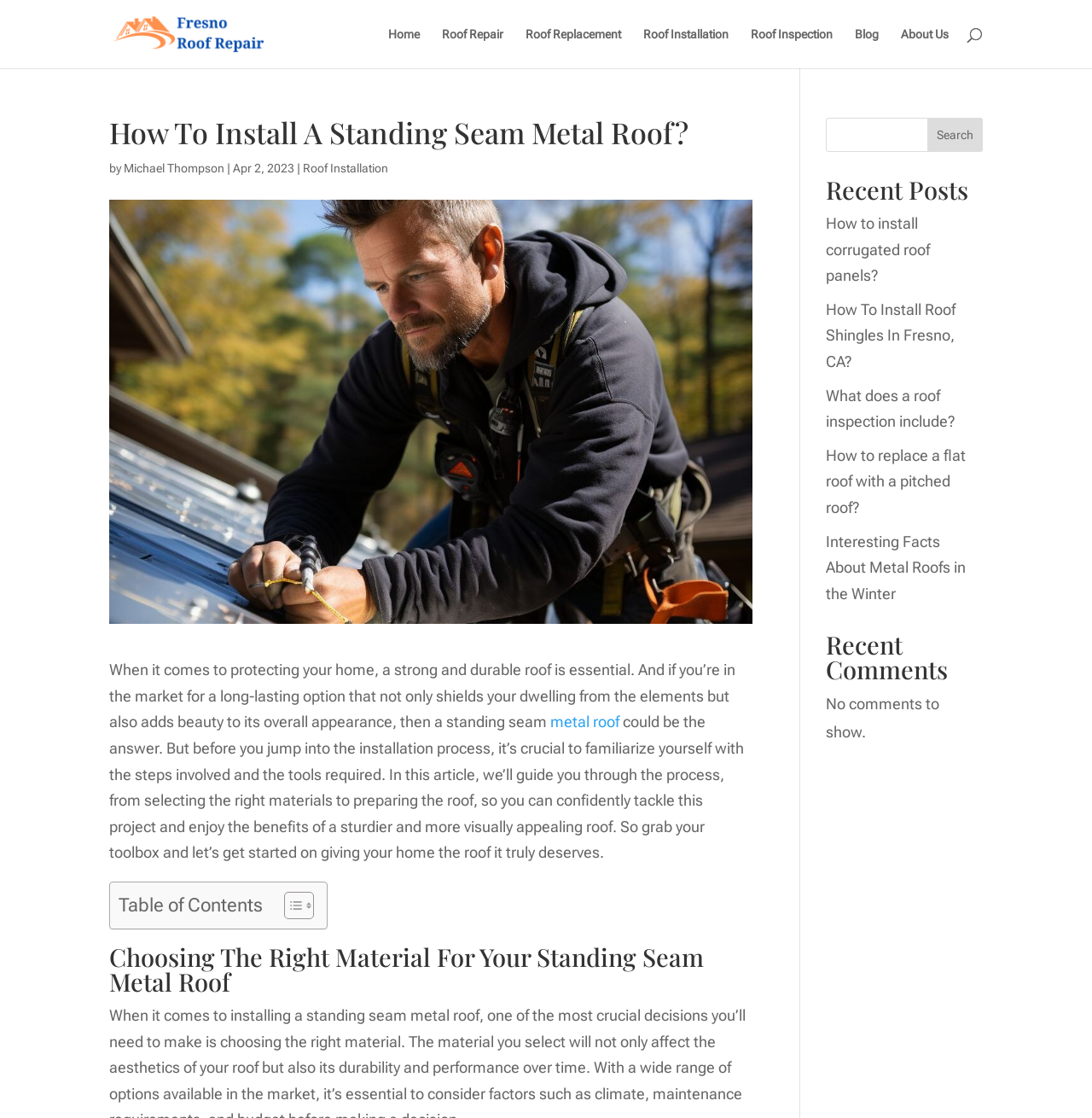Could you indicate the bounding box coordinates of the region to click in order to complete this instruction: "Read the BLOG".

None